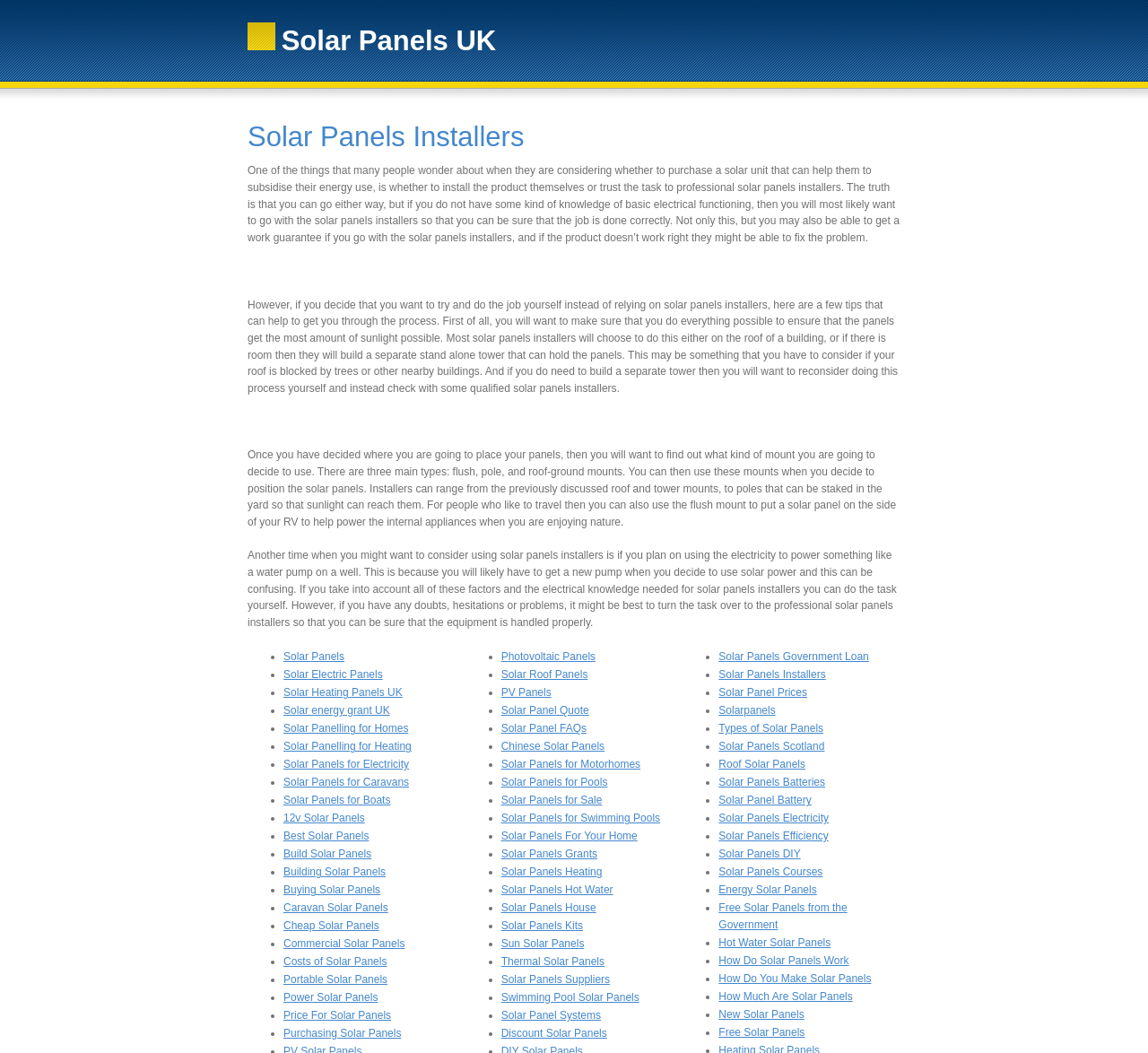Give a short answer to this question using one word or a phrase:
What is the main topic of this webpage?

Solar Panels